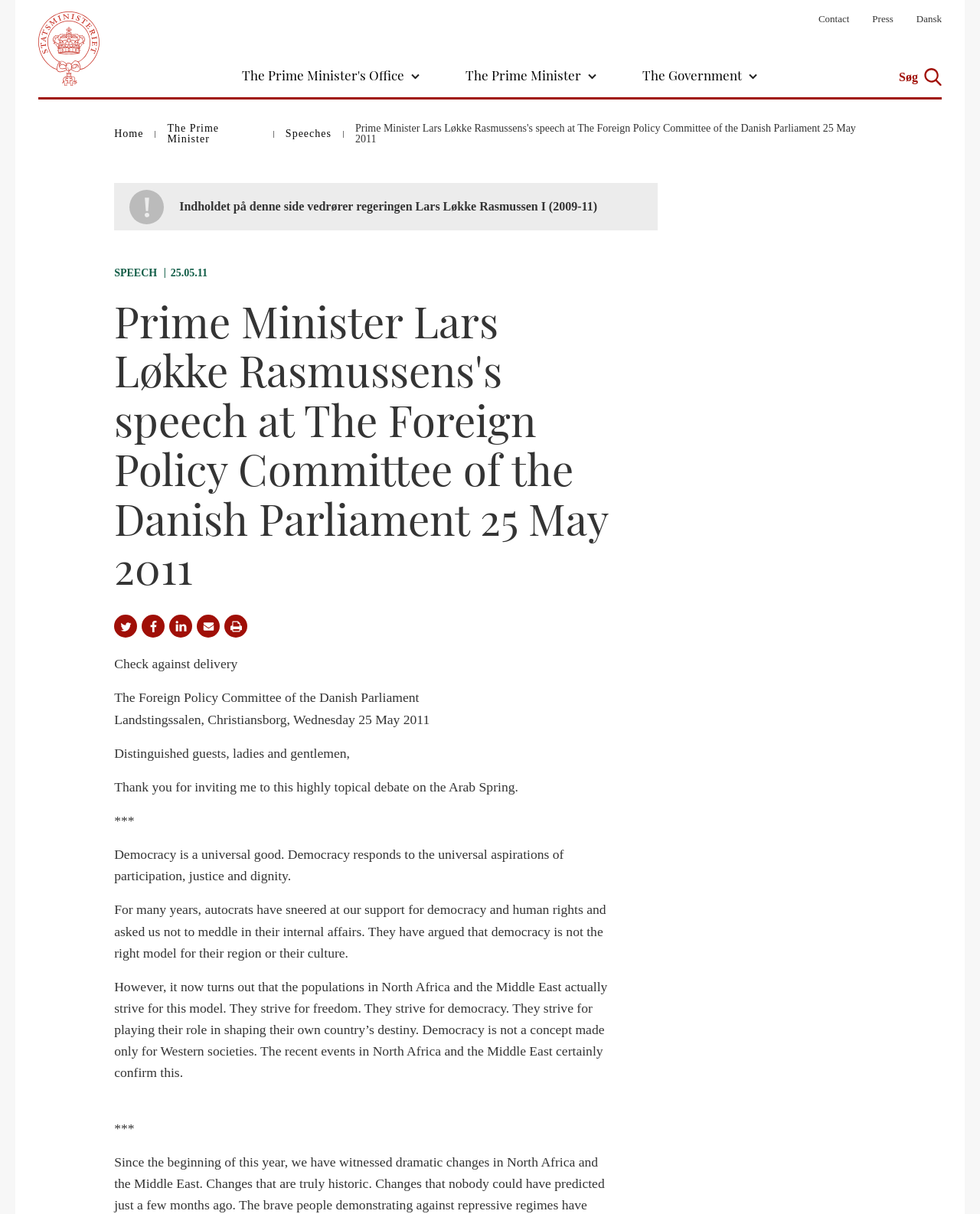Please provide a detailed answer to the question below by examining the image:
What is the Prime Minister's stance on democracy?

The Prime Minister believes that democracy is a universal good, as mentioned in the content of the speech, specifically in the line 'Democracy is a universal good. Democracy responds to the universal aspirations of participation, justice and dignity'.